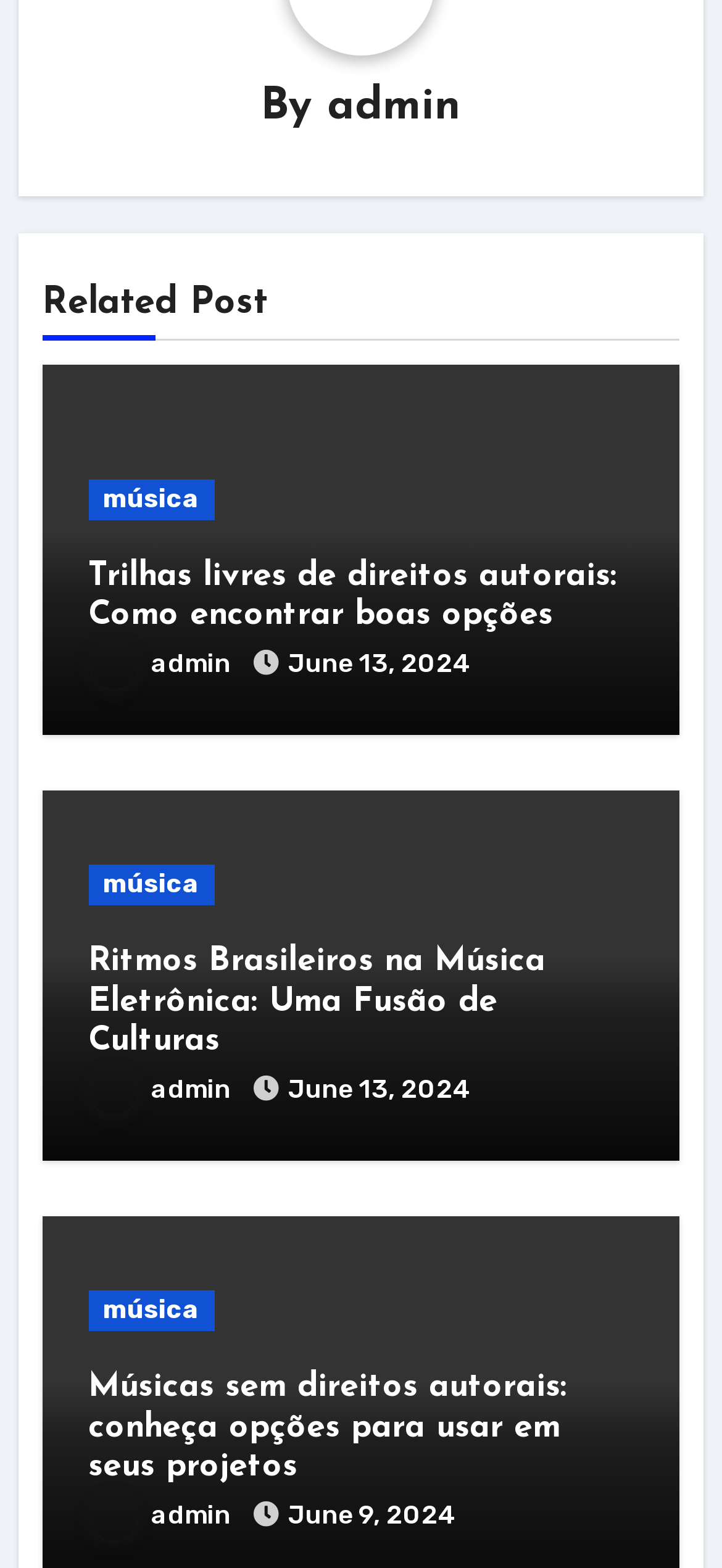Identify the bounding box coordinates of the clickable region to carry out the given instruction: "click on the link to view related post".

[0.058, 0.233, 0.942, 0.469]